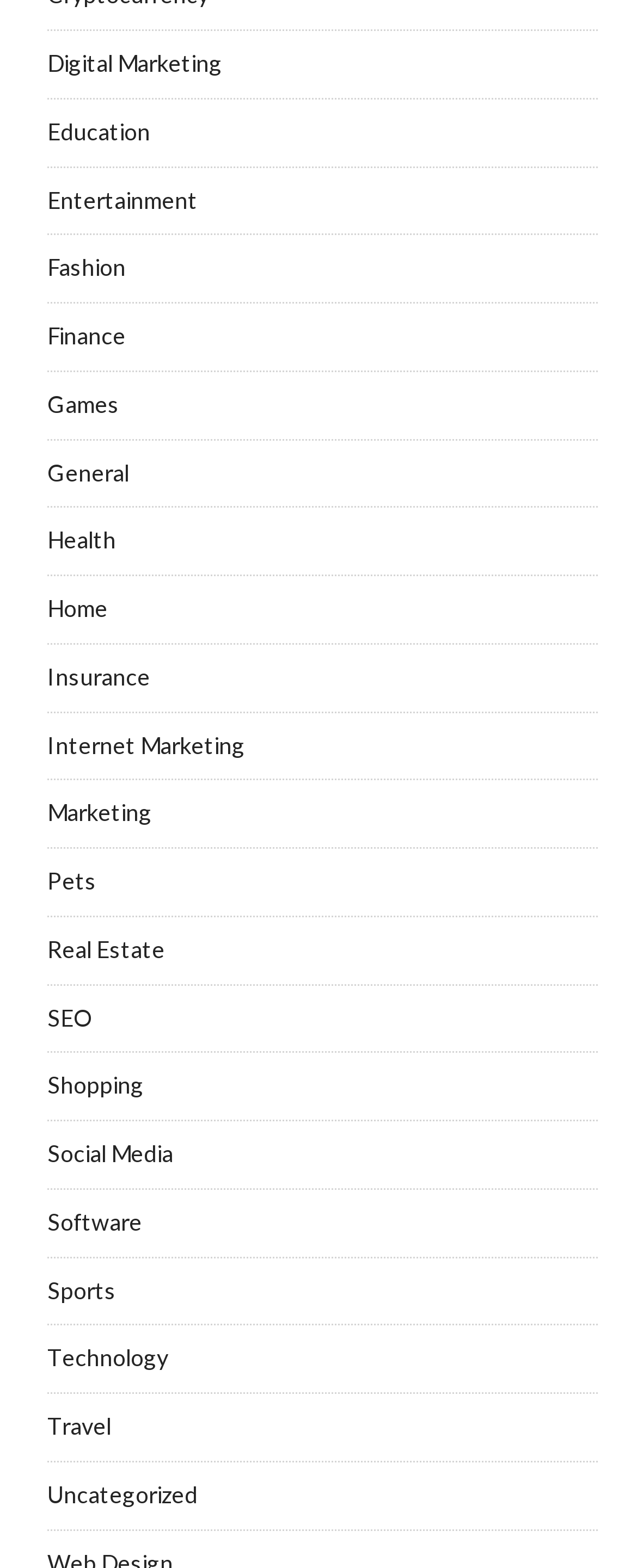Determine the bounding box coordinates of the UI element that matches the following description: "Social Media". The coordinates should be four float numbers between 0 and 1 in the format [left, top, right, bottom].

[0.074, 0.727, 0.272, 0.744]